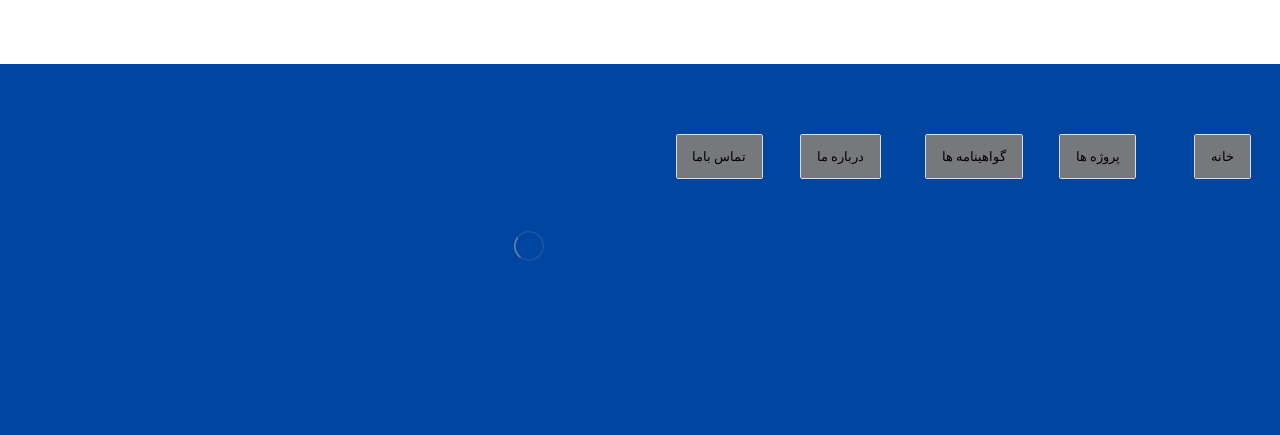Are there any icons in the list?
Please provide a single word or phrase based on the screenshot.

No